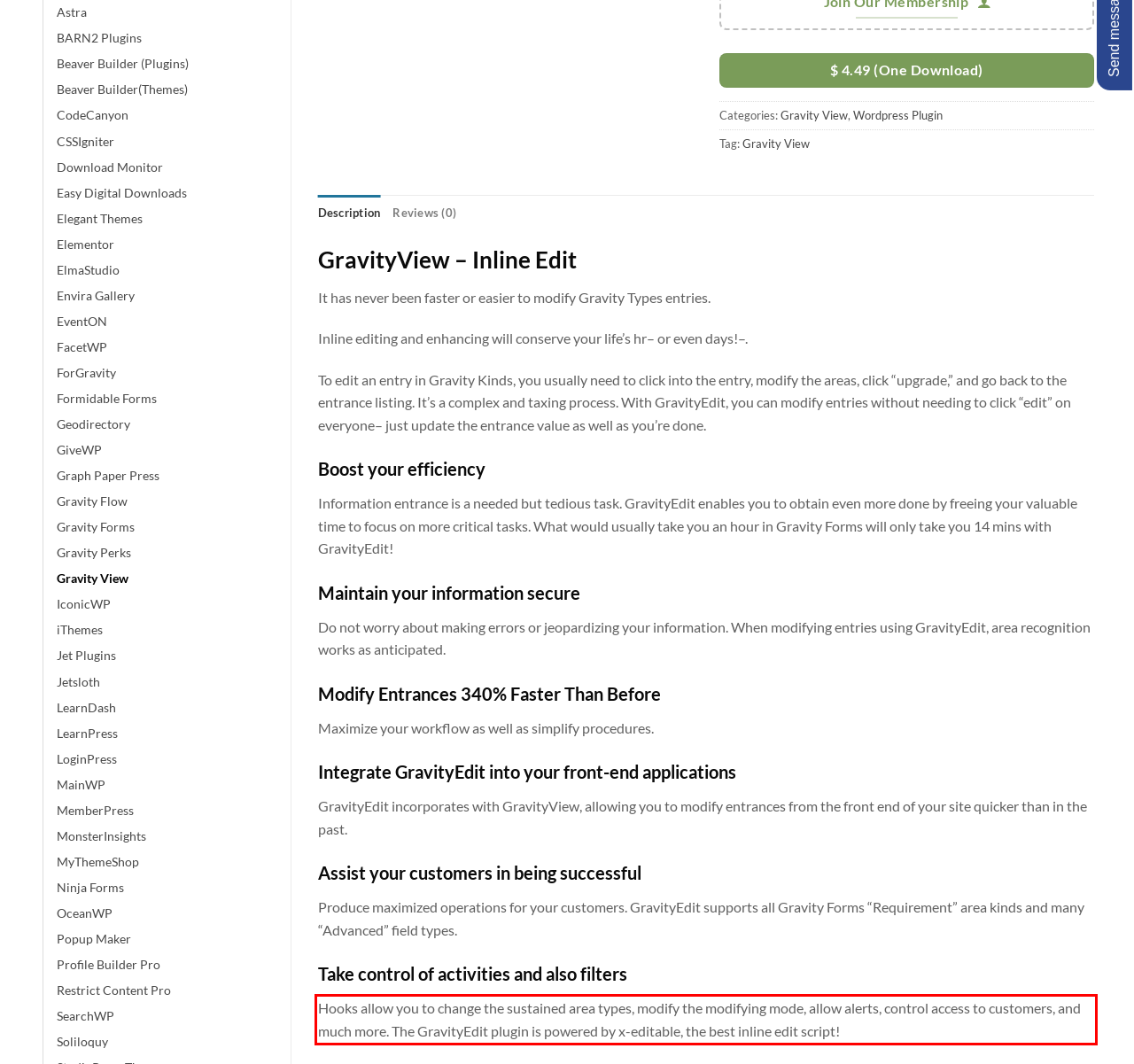Please perform OCR on the UI element surrounded by the red bounding box in the given webpage screenshot and extract its text content.

Hooks allow you to change the sustained area types, modify the modifying mode, allow alerts, control access to customers, and much more. The GravityEdit plugin is powered by x-editable, the best inline edit script!